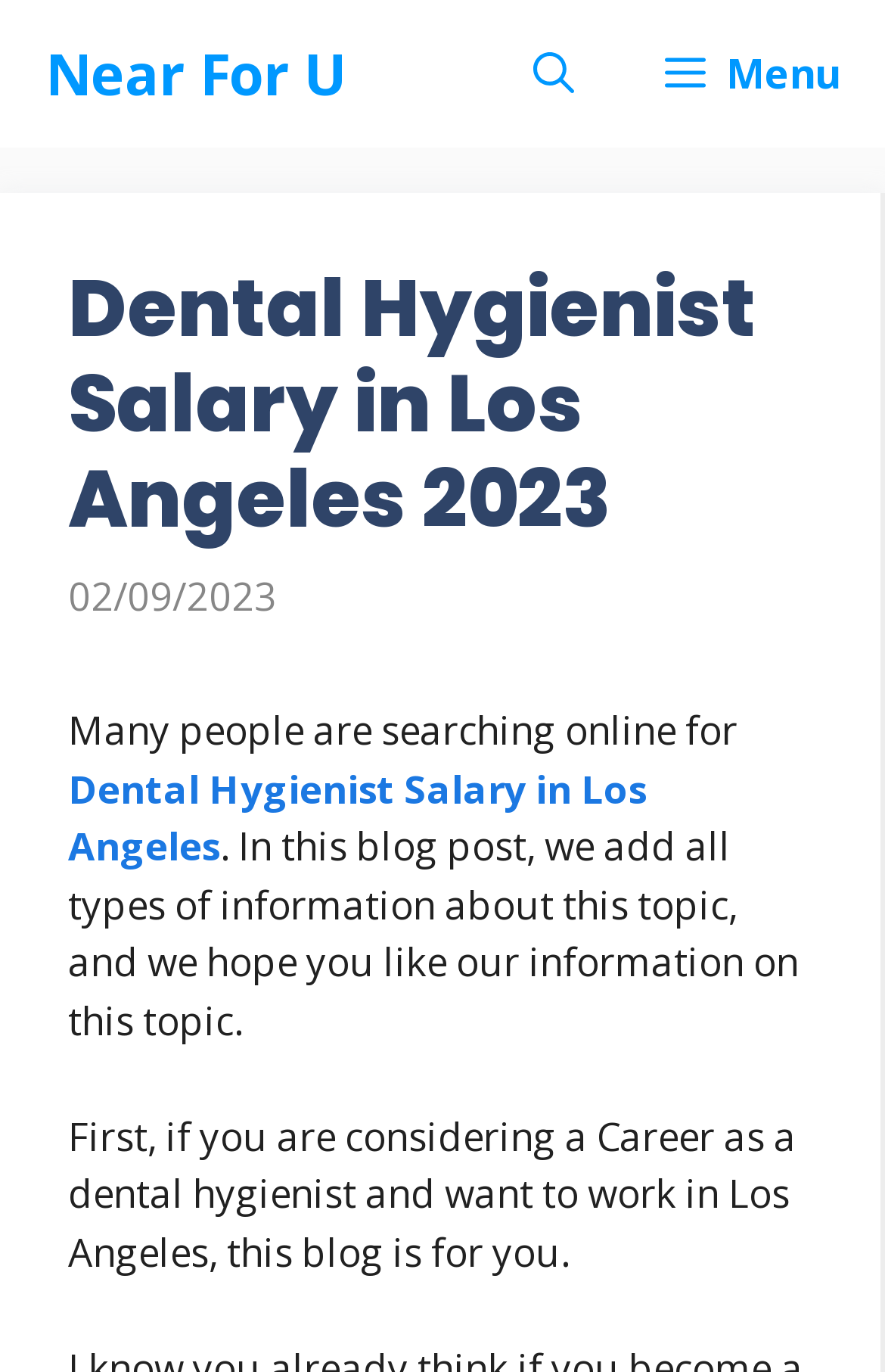Locate the UI element that matches the description aria-label="More actions" in the webpage screenshot. Return the bounding box coordinates in the format (top-left x, top-left y, bottom-right x, bottom-right y), with values ranging from 0 to 1.

None